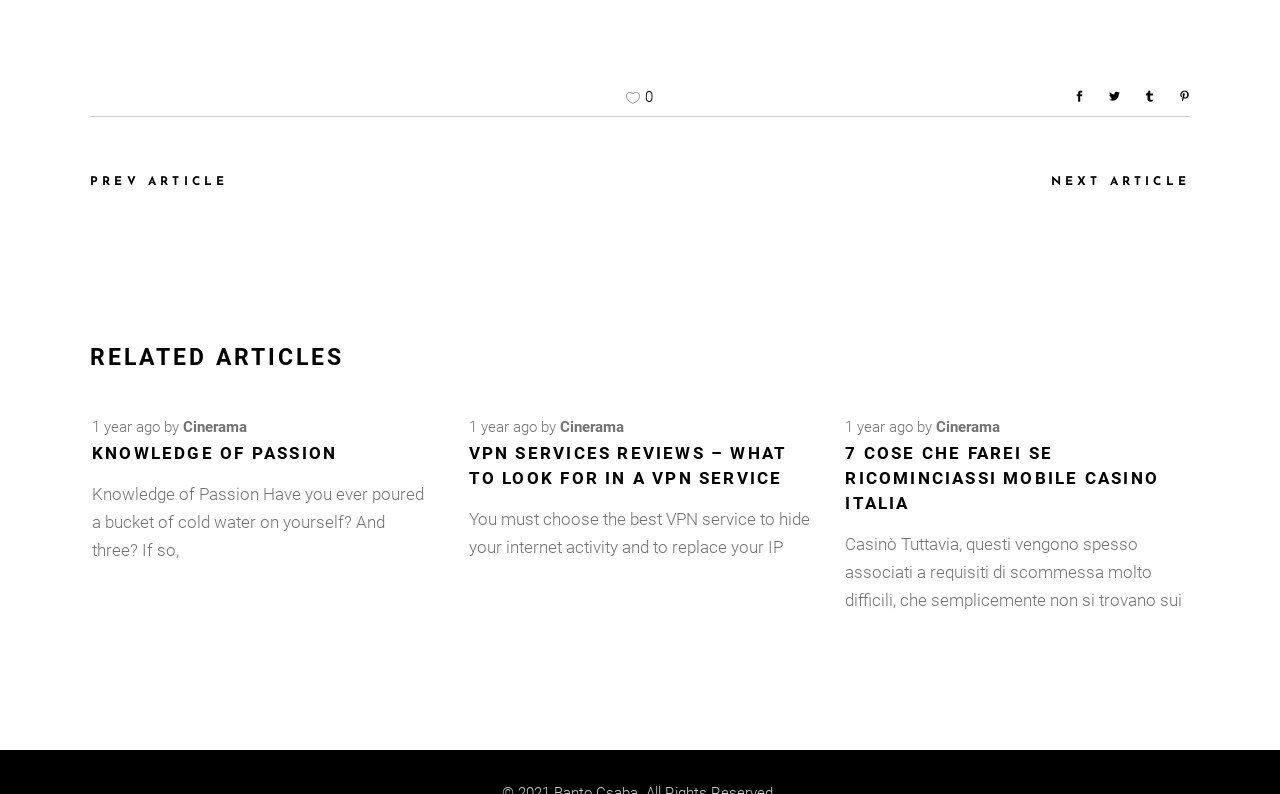Locate the bounding box coordinates of the item that should be clicked to fulfill the instruction: "Enter email to stay informed of open positions".

None